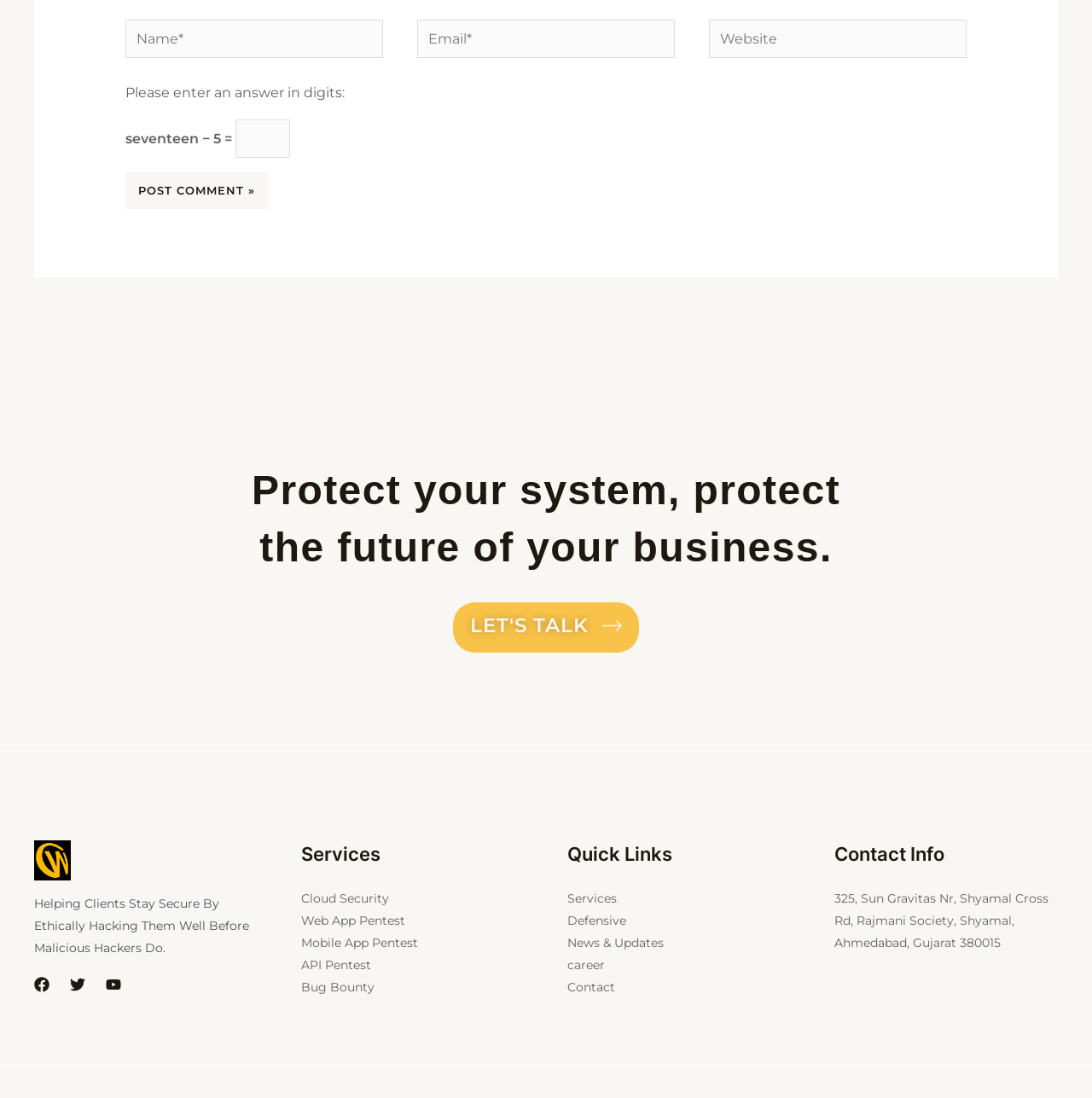Answer the question below using just one word or a short phrase: 
What is the link text in the footer section?

LET'S TALK